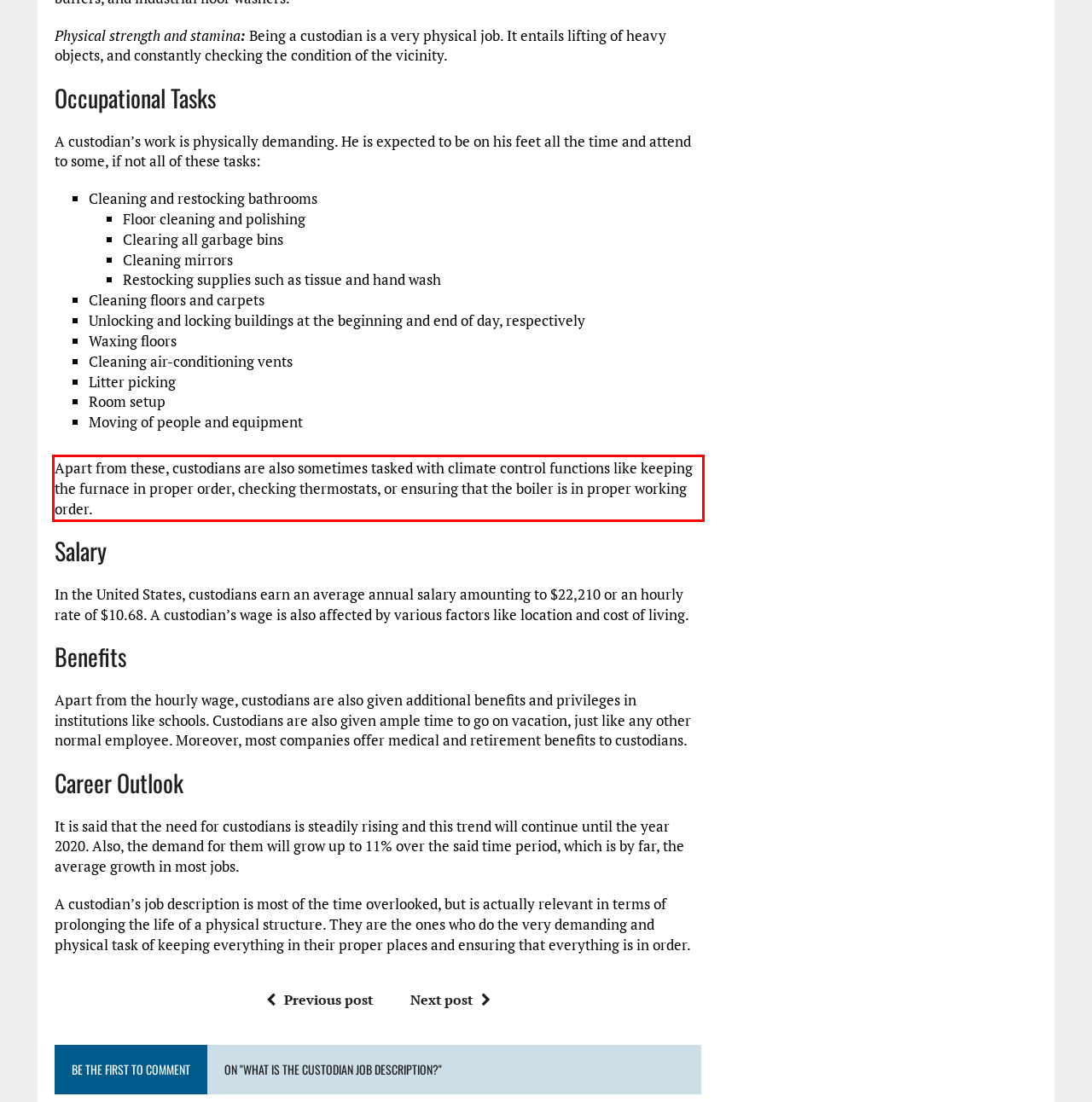Examine the webpage screenshot, find the red bounding box, and extract the text content within this marked area.

Apart from these, custodians are also sometimes tasked with climate control functions like keeping the furnace in proper order, checking thermostats, or ensuring that the boiler is in proper working order.